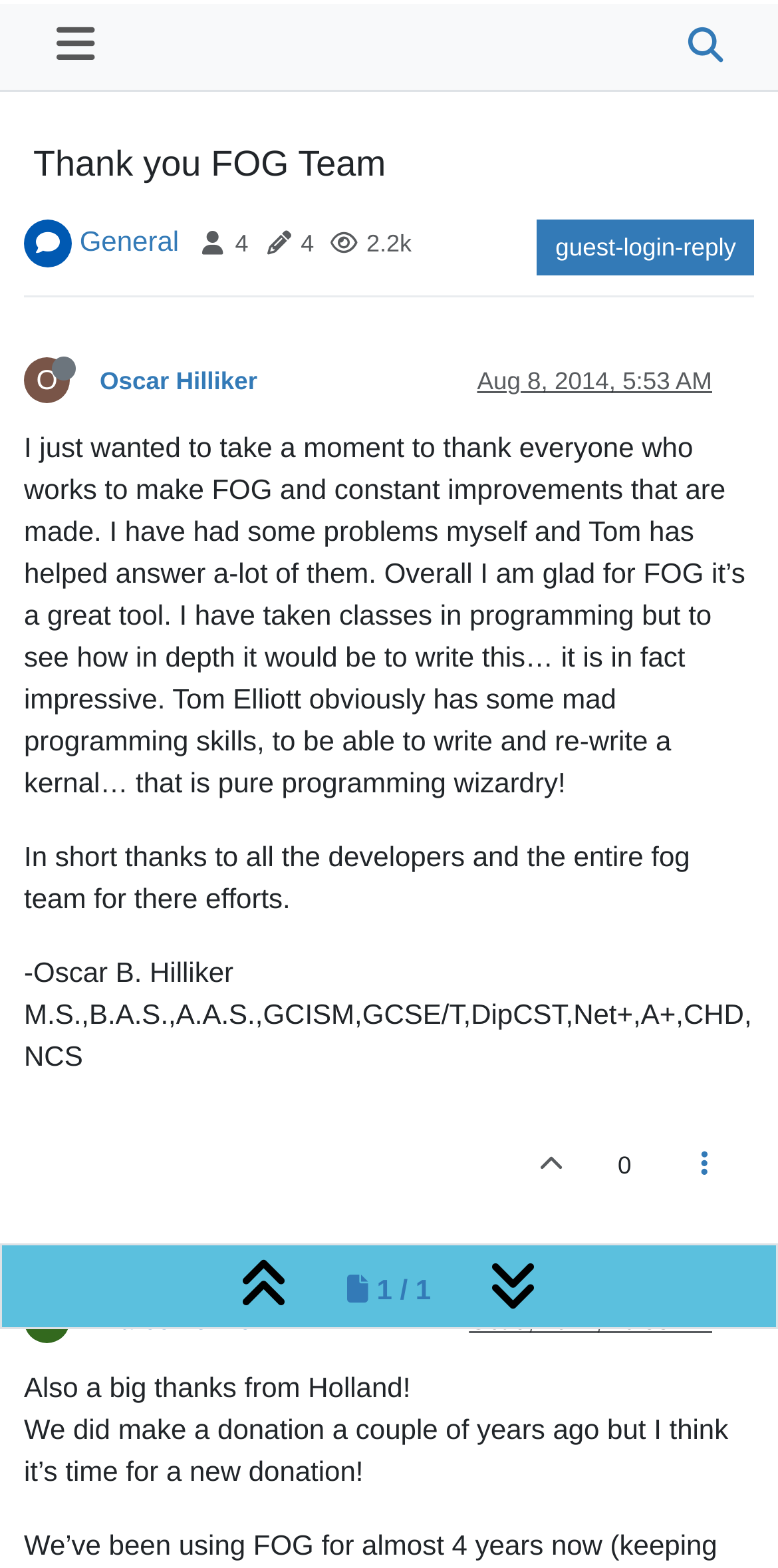Your task is to extract the text of the main heading from the webpage.

 Thank you FOG Team